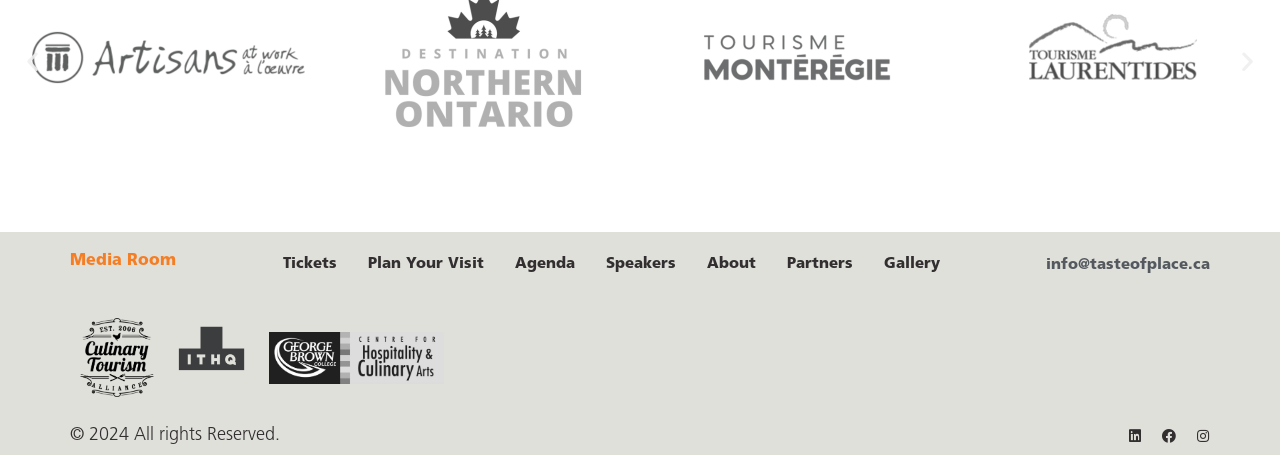Determine the bounding box coordinates of the clickable region to follow the instruction: "go to Media Room".

[0.055, 0.553, 0.138, 0.595]